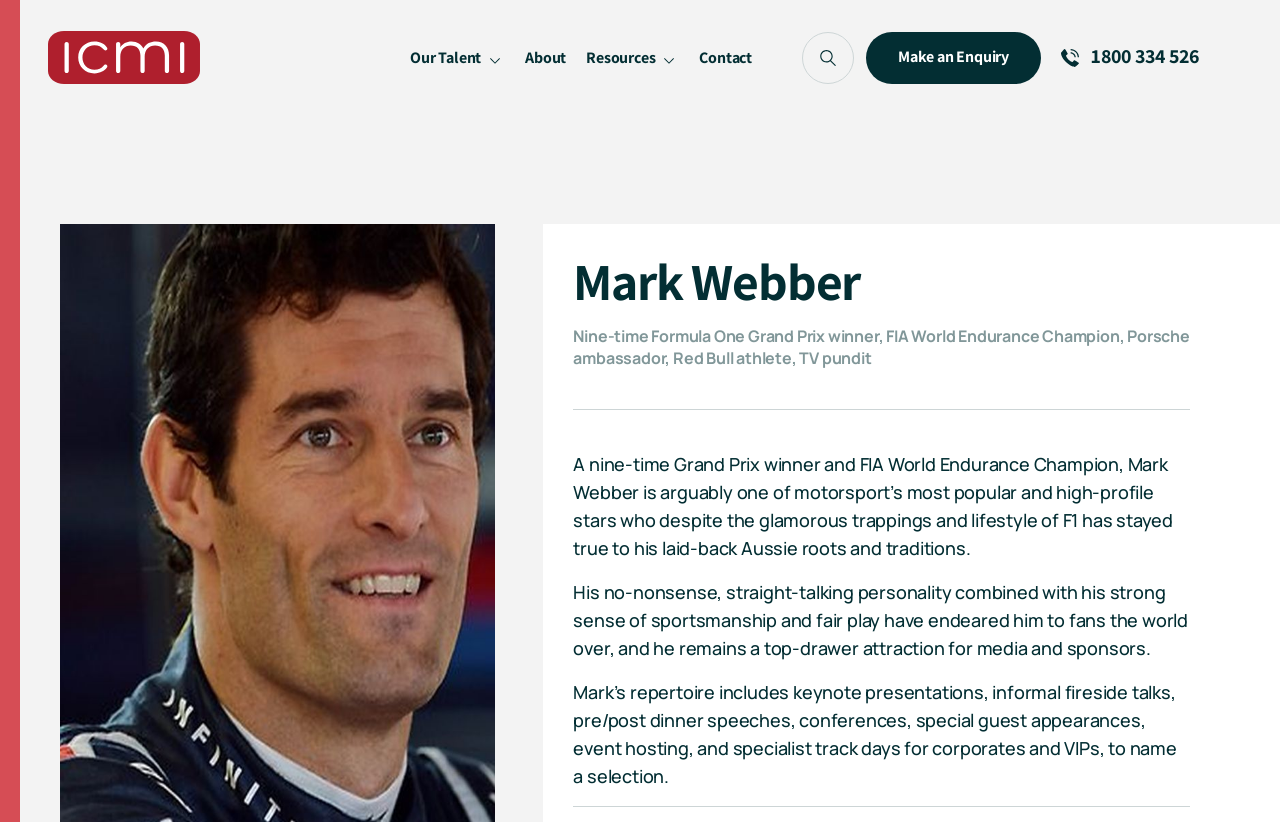Highlight the bounding box coordinates of the element you need to click to perform the following instruction: "Click on the link to learn about Ecology."

None